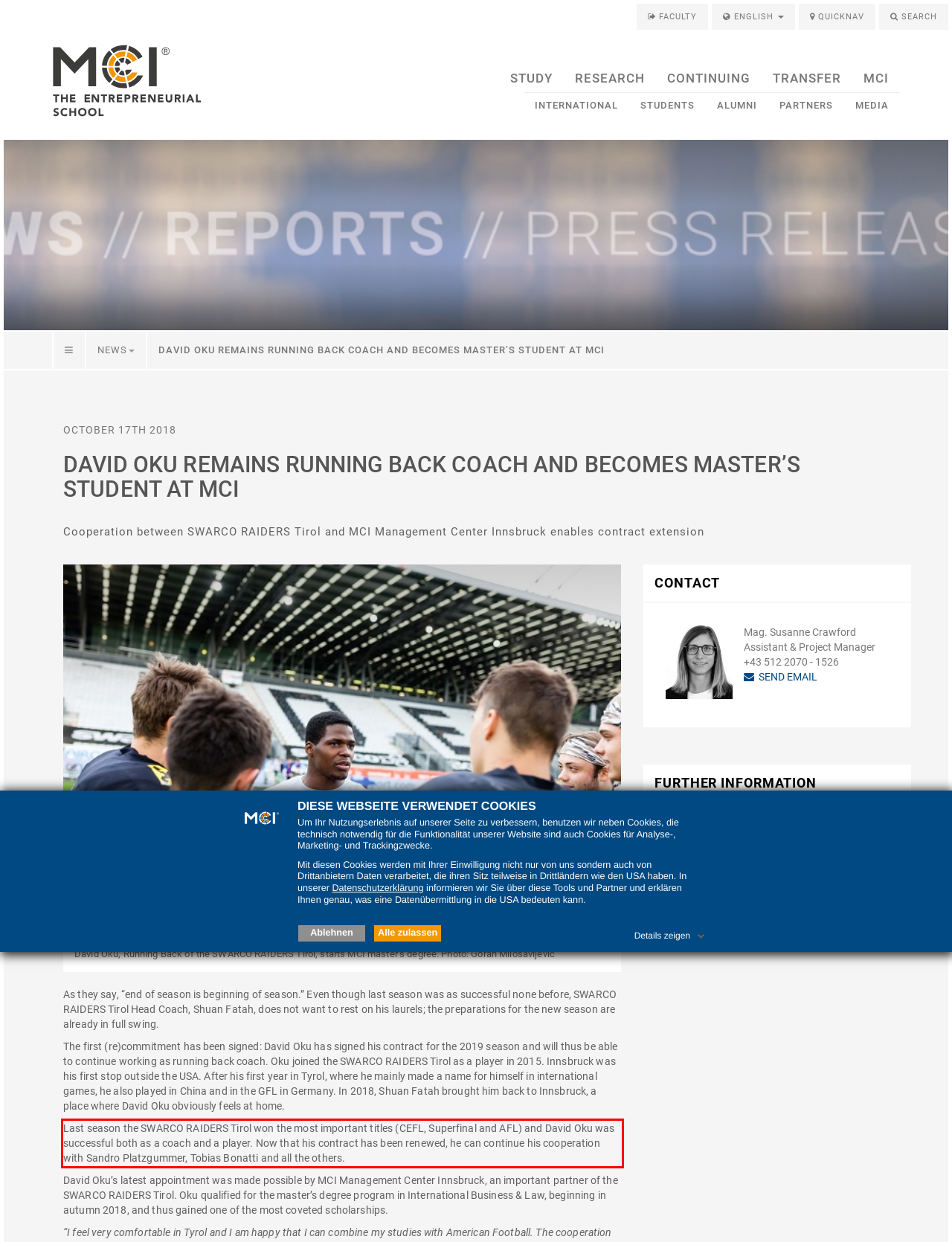You have a webpage screenshot with a red rectangle surrounding a UI element. Extract the text content from within this red bounding box.

Last season the SWARCO RAIDERS Tirol won the most important titles (CEFL, Superfinal and AFL) and David Oku was successful both as a coach and a player. Now that his contract has been renewed, he can continue his cooperation with Sandro Platzgummer, Tobias Bonatti and all the others.